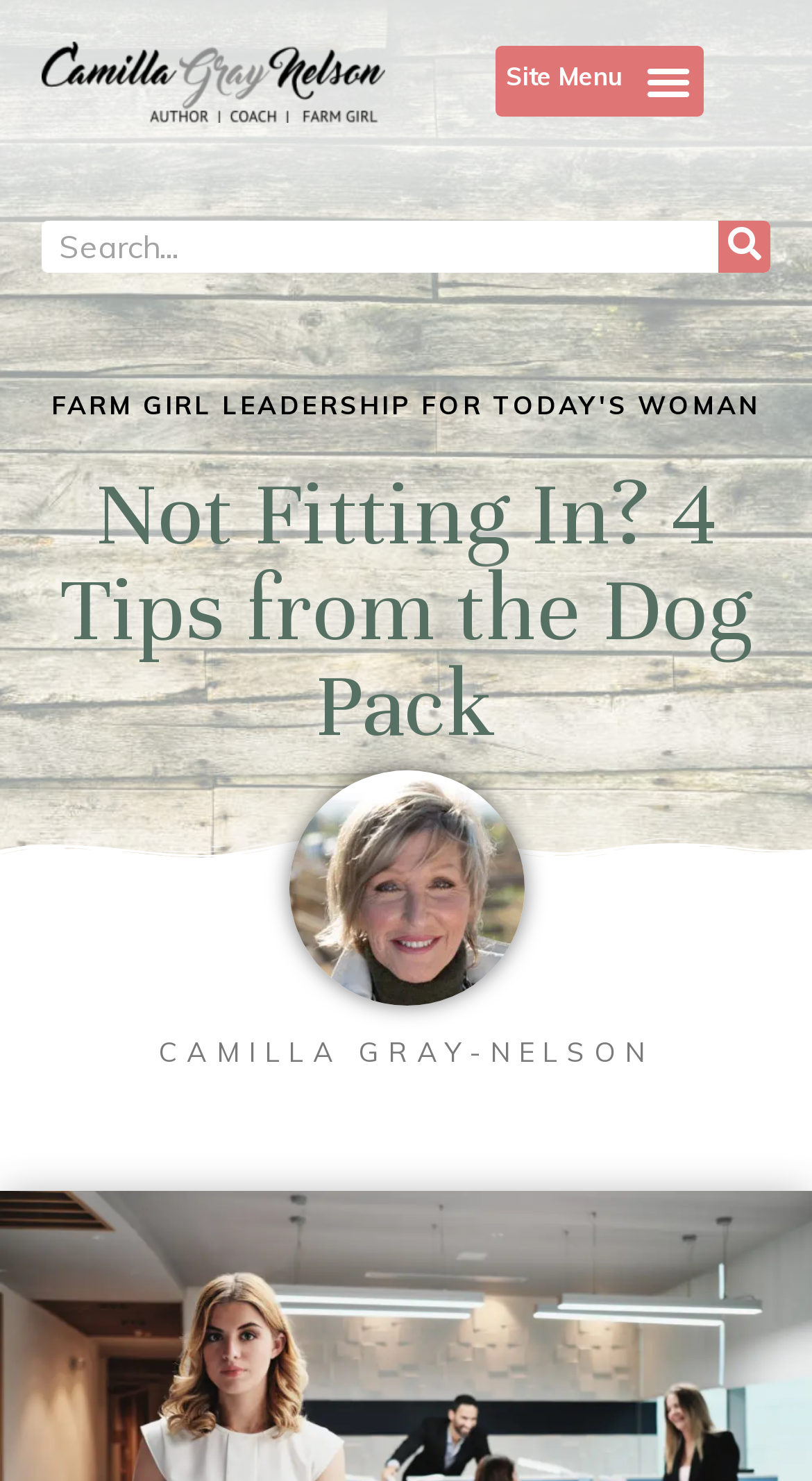Can you extract the primary headline text from the webpage?

Not Fitting In? 4 Tips from the Dog Pack